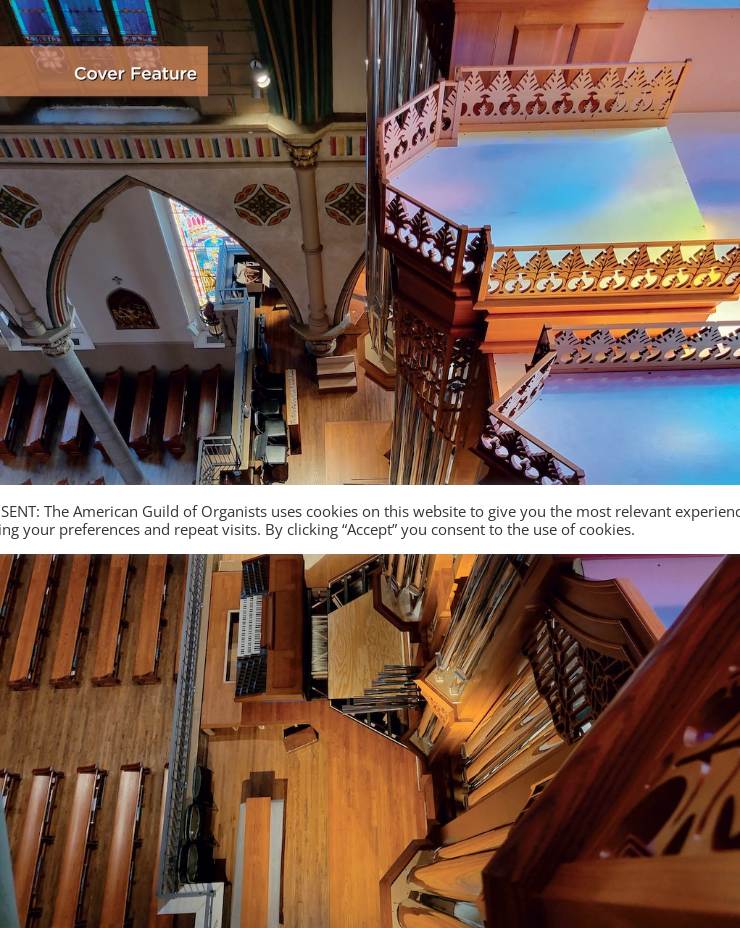Answer the question using only a single word or phrase: 
What is the purpose of the pews in the image?

For gatherings and worship